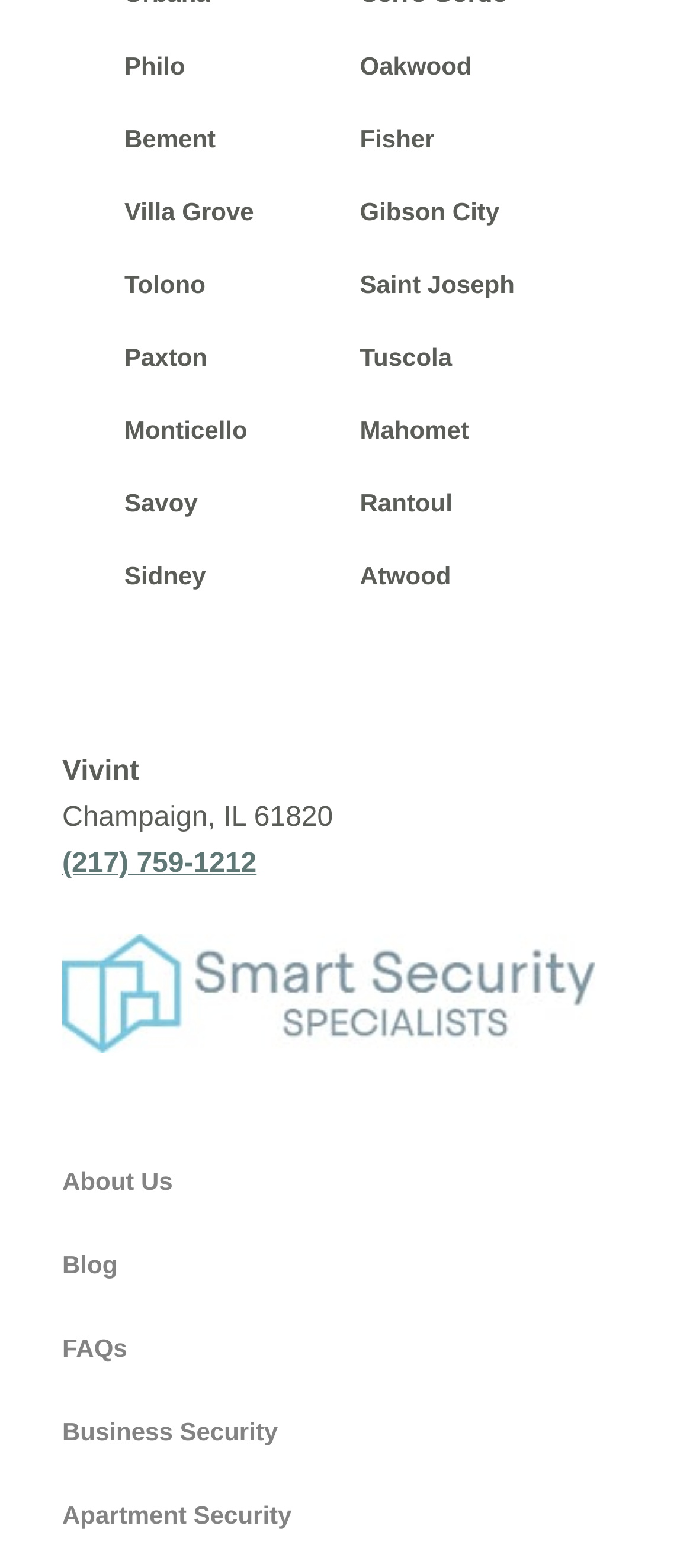Please locate the clickable area by providing the bounding box coordinates to follow this instruction: "read the blog".

[0.09, 0.797, 0.17, 0.815]